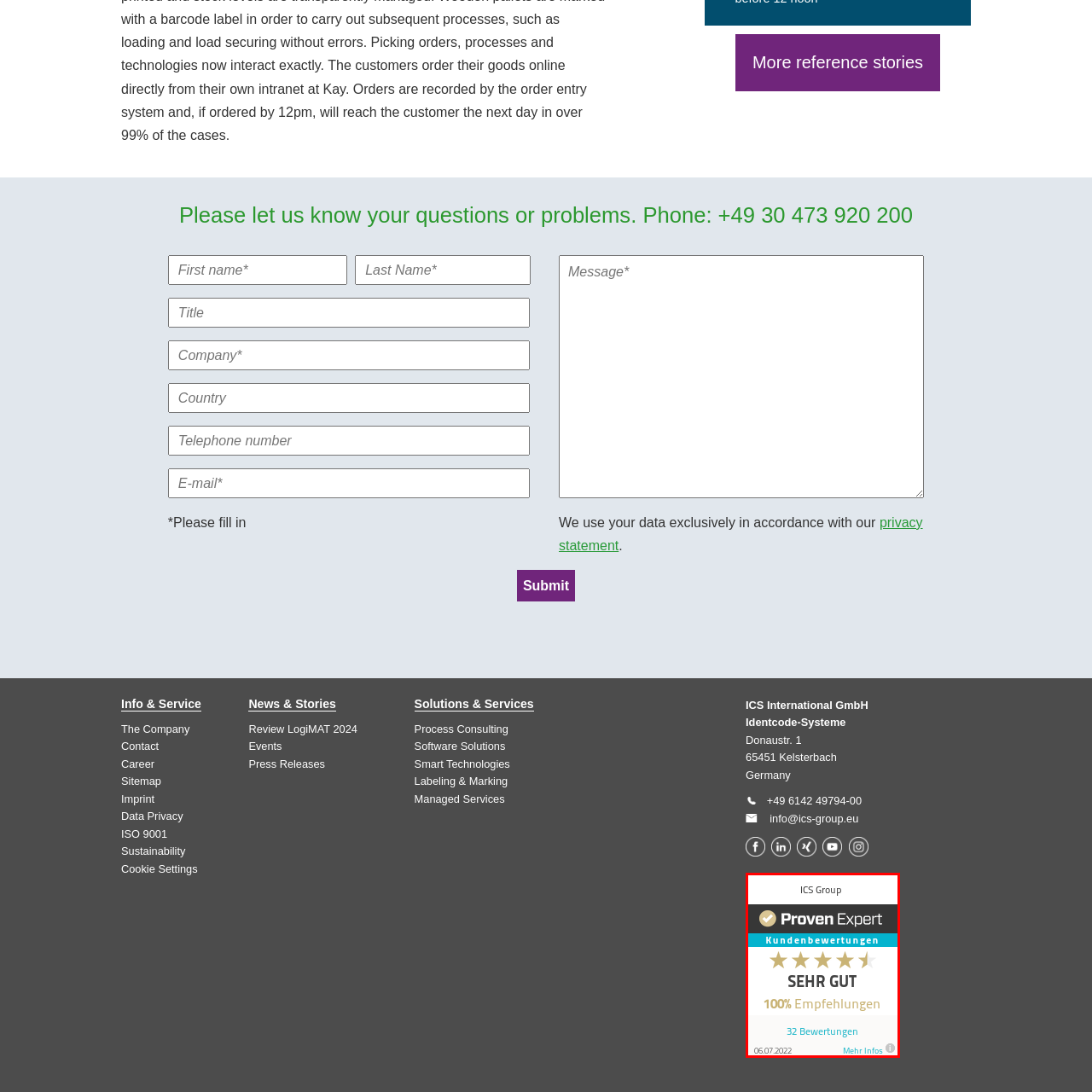Carefully describe the image located within the red boundary.

This image showcases a customer rating badge for ICS Group, prominently featuring the logo of Proven Expert. The badge highlights a commendable rating of 4.5 out of 5 stars, reflecting customer satisfaction with the services provided by ICS Group. Underneath the star rating, the text "SEHR GUT" (meaning "Very Good" in German) emphasizes the high quality and approval rate that the company has achieved. It also indicates that 100% of the customers recommend the services, which is a testament to their reliability and excellence. The graphic includes the date "06.07.2022" and states that there are a total of 32 reviews, providing context to the rating's significance. This badge serves as an effective visual endorsement for potential clients seeking trusted services.